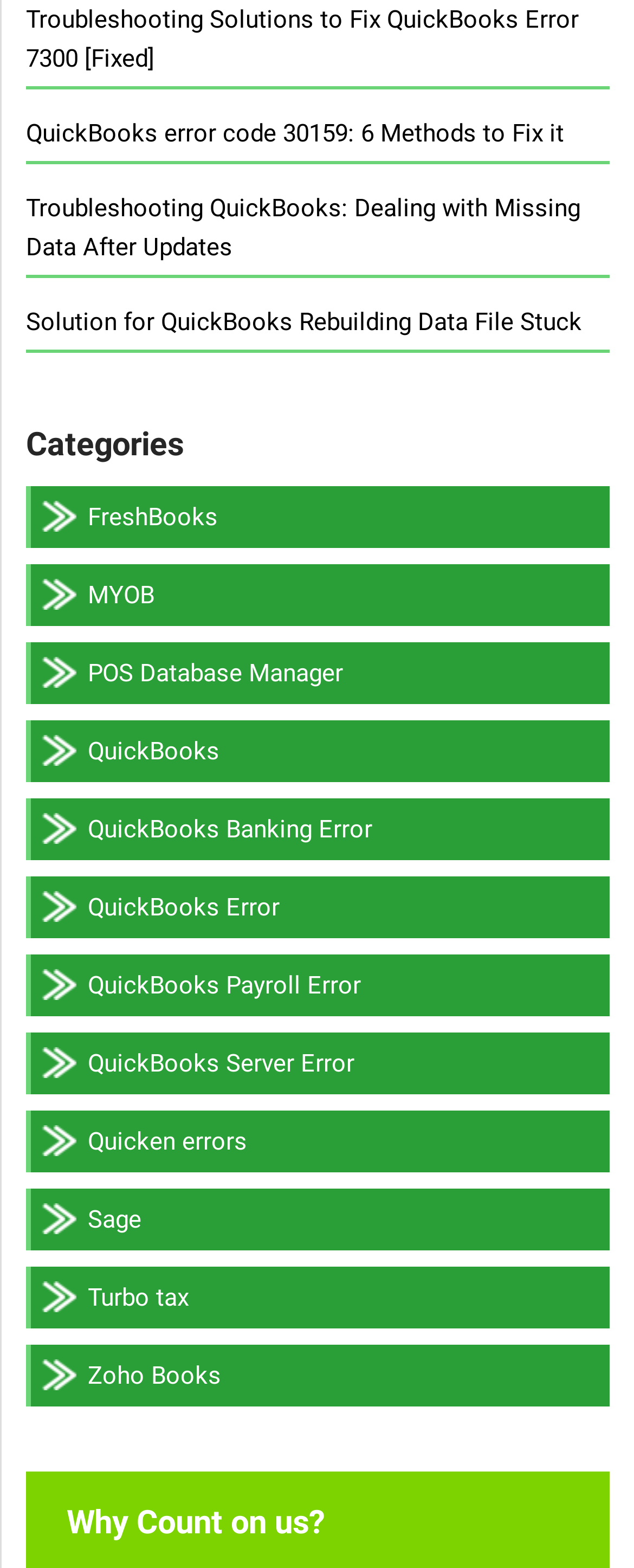Bounding box coordinates are given in the format (top-left x, top-left y, bottom-right x, bottom-right y). All values should be floating point numbers between 0 and 1. Provide the bounding box coordinate for the UI element described as: Turbo tax

[0.138, 0.818, 0.297, 0.837]